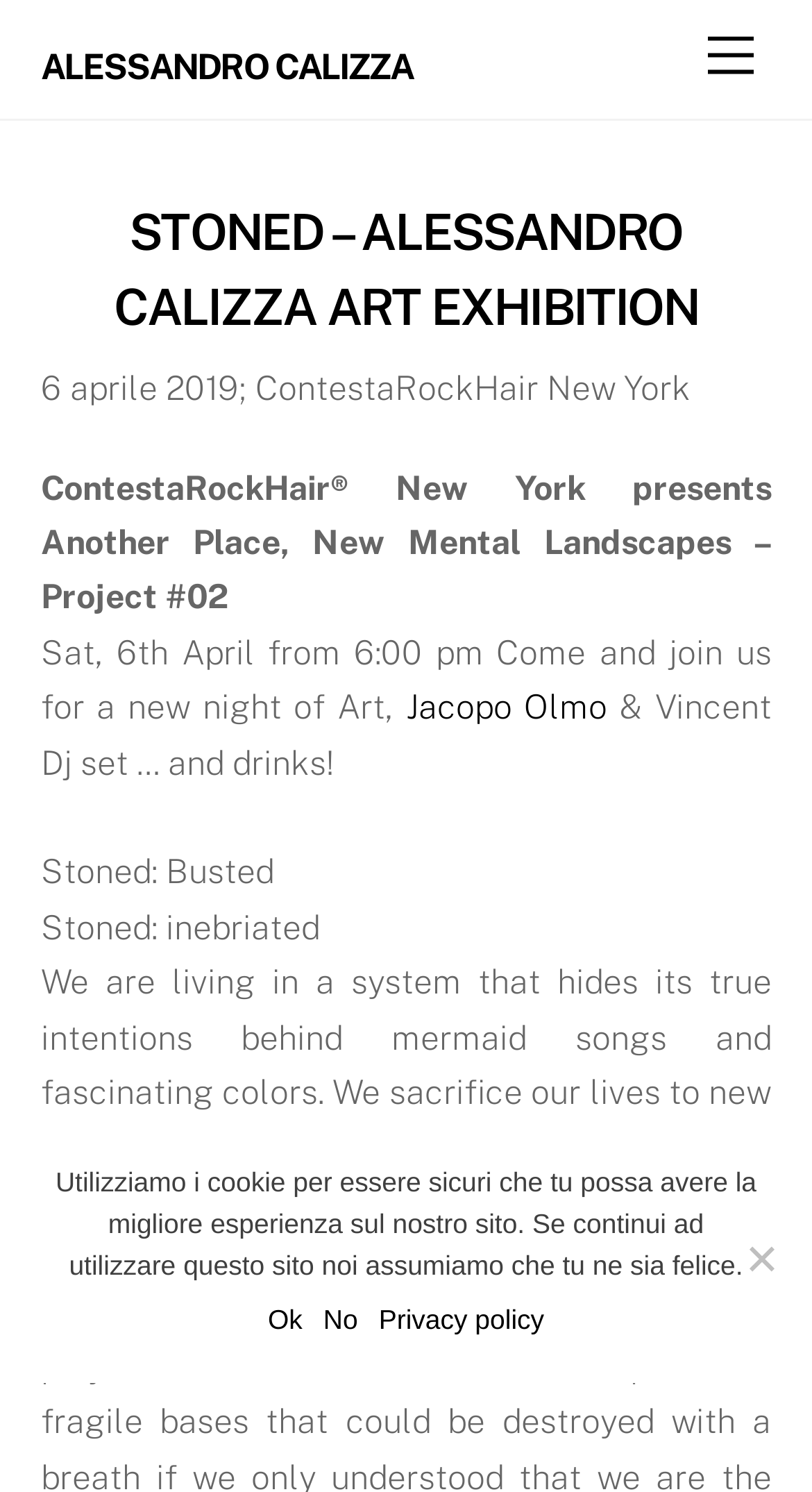Please find the bounding box coordinates in the format (top-left x, top-left y, bottom-right x, bottom-right y) for the given element description. Ensure the coordinates are floating point numbers between 0 and 1. Description: Menu

[0.847, 0.01, 0.95, 0.065]